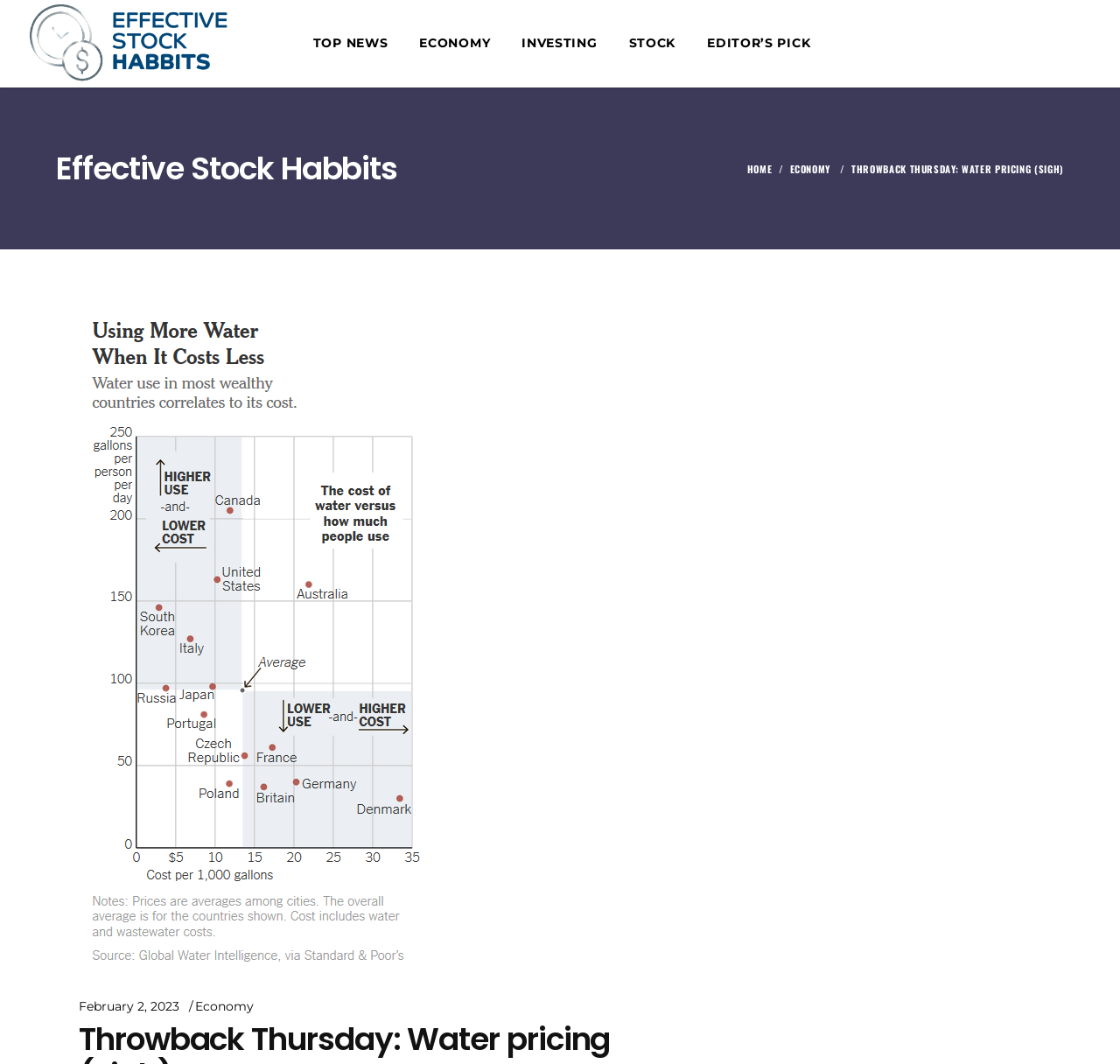Based on the image, please respond to the question with as much detail as possible:
What is the section of the article?

I found the section of the article by looking at the link element with the text 'Economy' which is likely to be the category or section of the article.